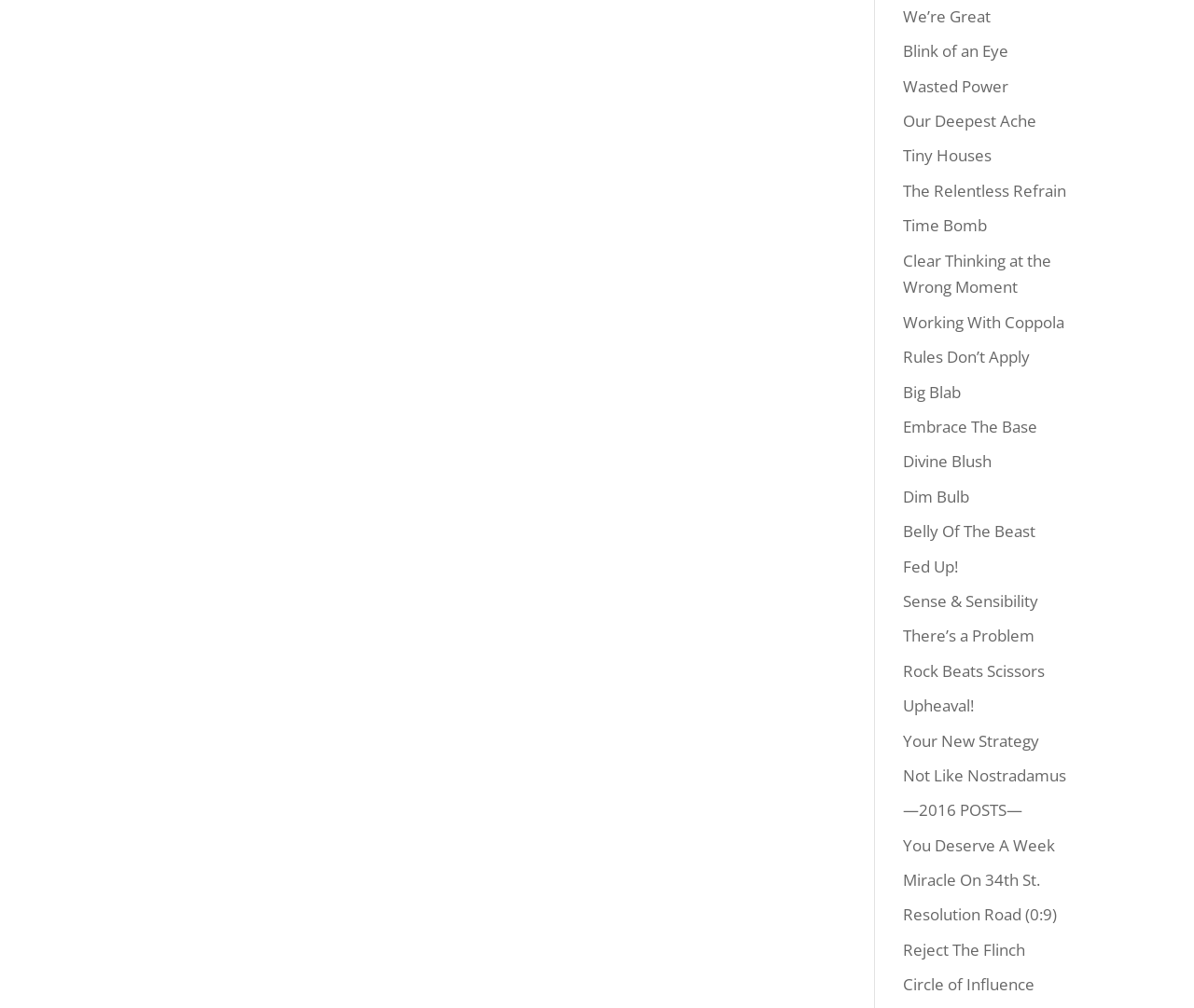What is the vertical position of the link 'Sense & Sensibility'?
Refer to the screenshot and answer in one word or phrase.

Middle